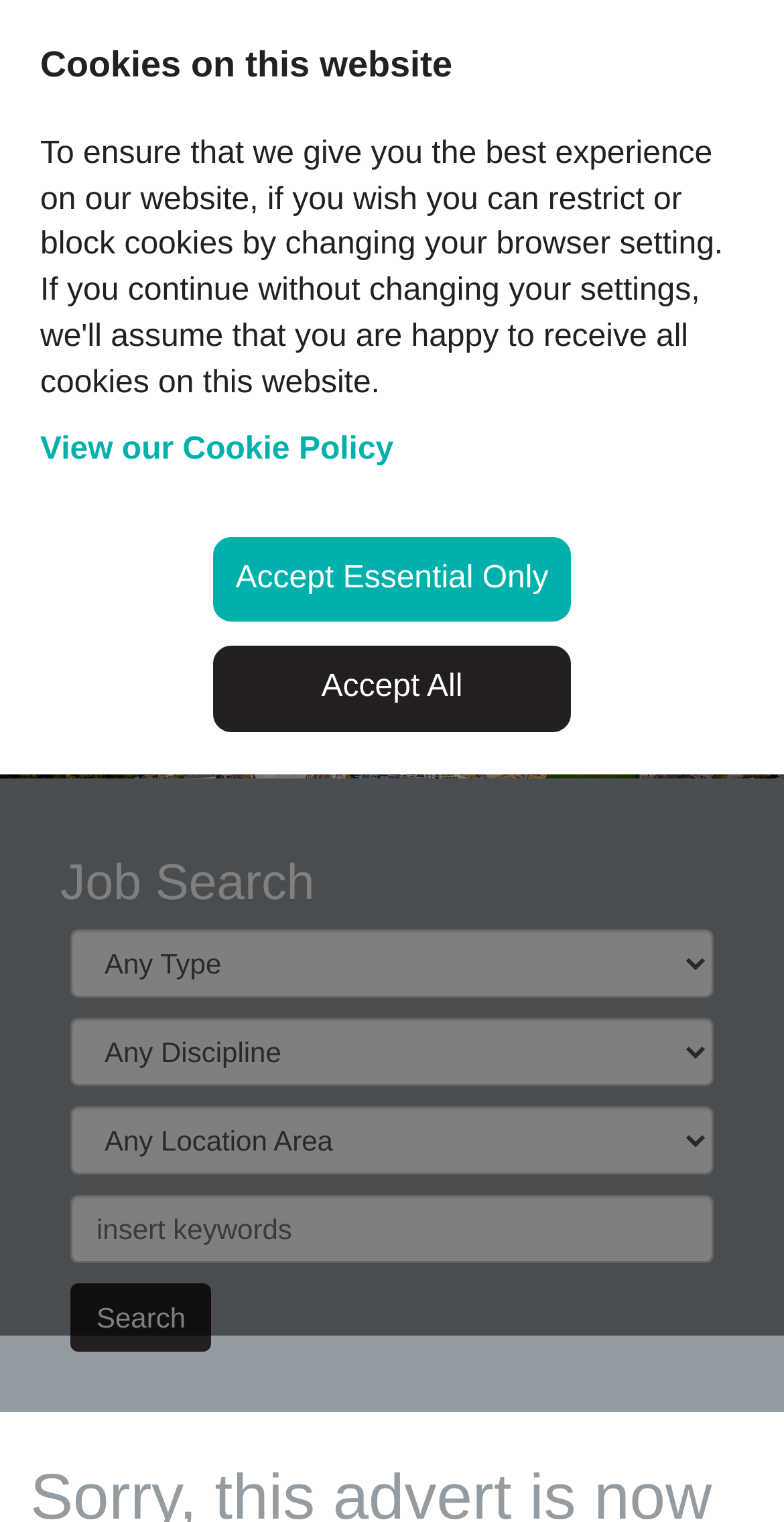Locate the bounding box coordinates of the element you need to click to accomplish the task described by this instruction: "search for a job".

[0.09, 0.843, 0.27, 0.887]